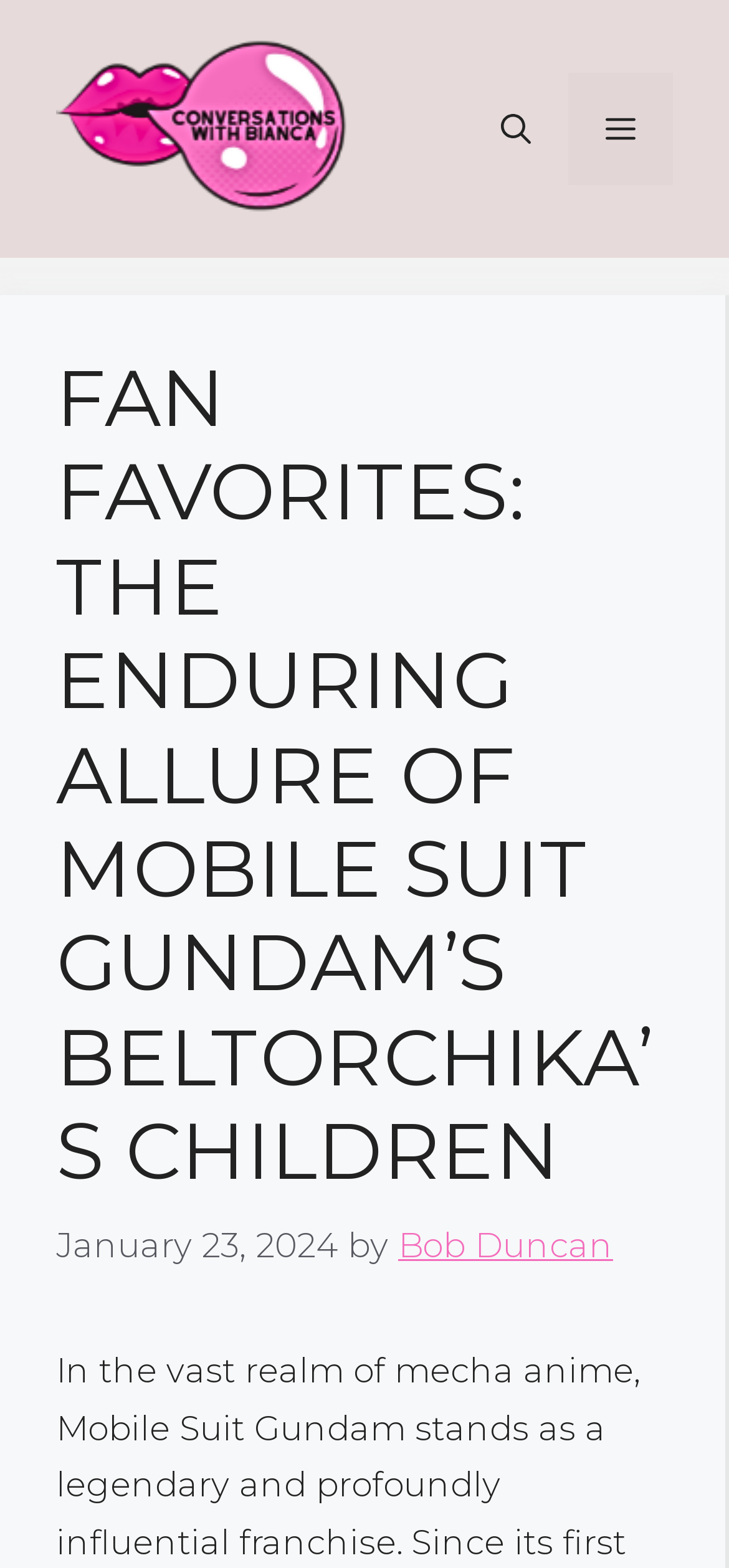Answer the following in one word or a short phrase: 
Is there a search bar on the webpage?

Yes